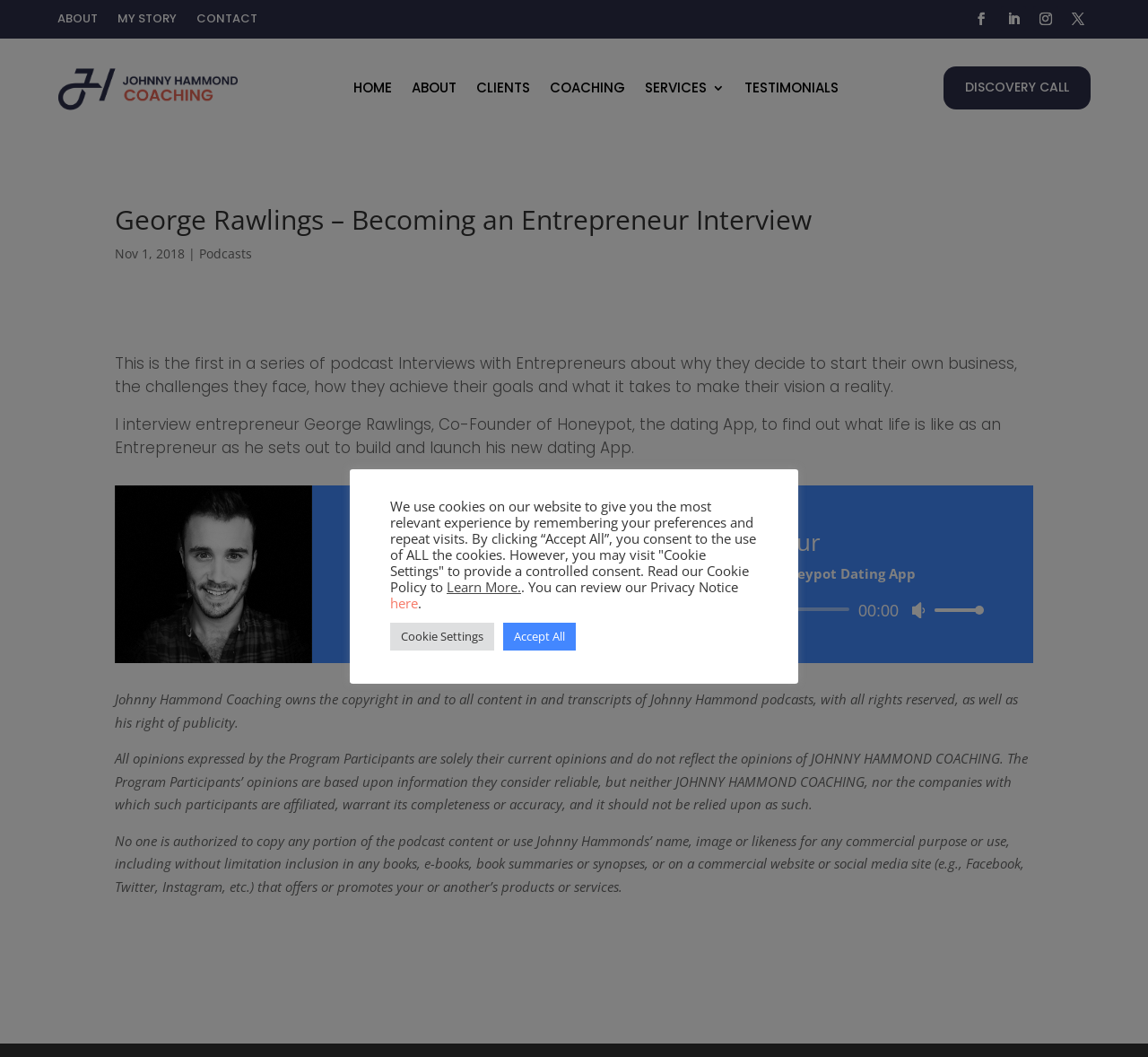Provide the bounding box coordinates, formatted as (top-left x, top-left y, bottom-right x, bottom-right y), with all values being floating point numbers between 0 and 1. Identify the bounding box of the UI element that matches the description: DISCOVERY CALL

[0.822, 0.063, 0.95, 0.103]